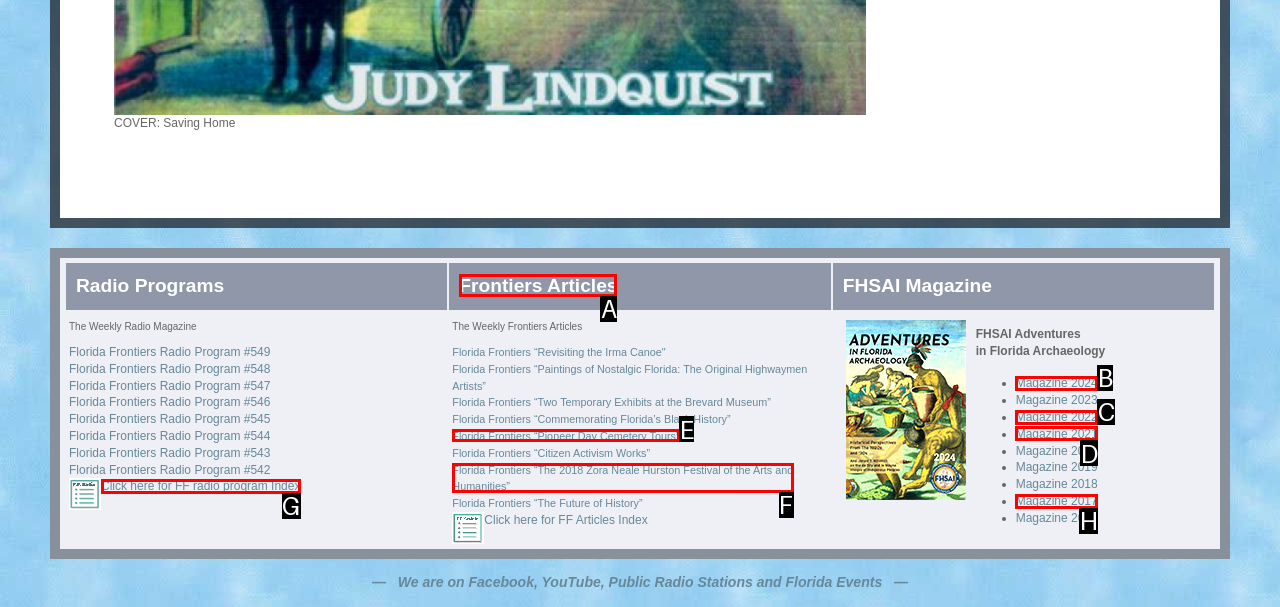Identify the appropriate lettered option to execute the following task: Click on 'Frontiers Articles'
Respond with the letter of the selected choice.

A